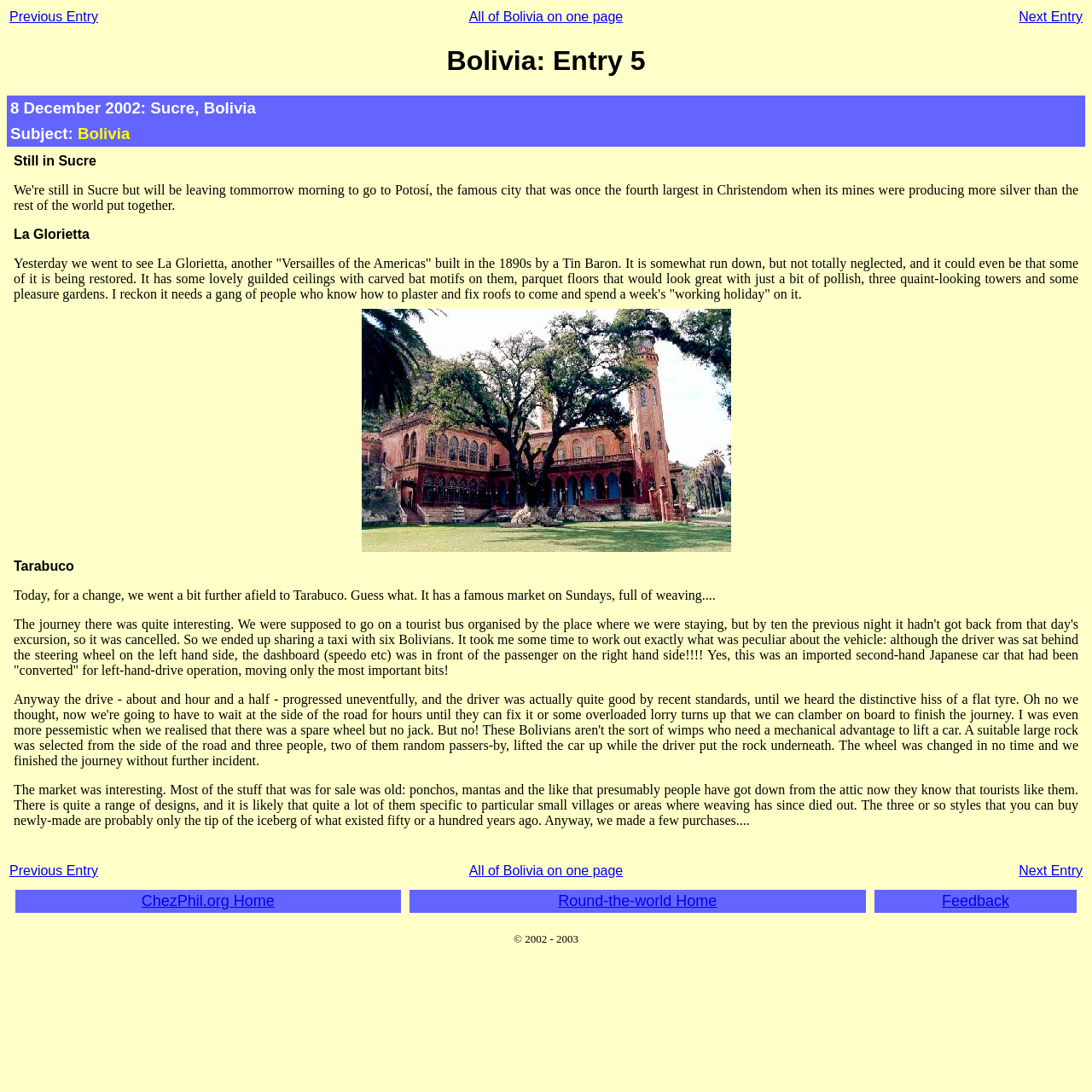Given the description "ChezPhil.org Home", provide the bounding box coordinates of the corresponding UI element.

[0.13, 0.817, 0.251, 0.833]